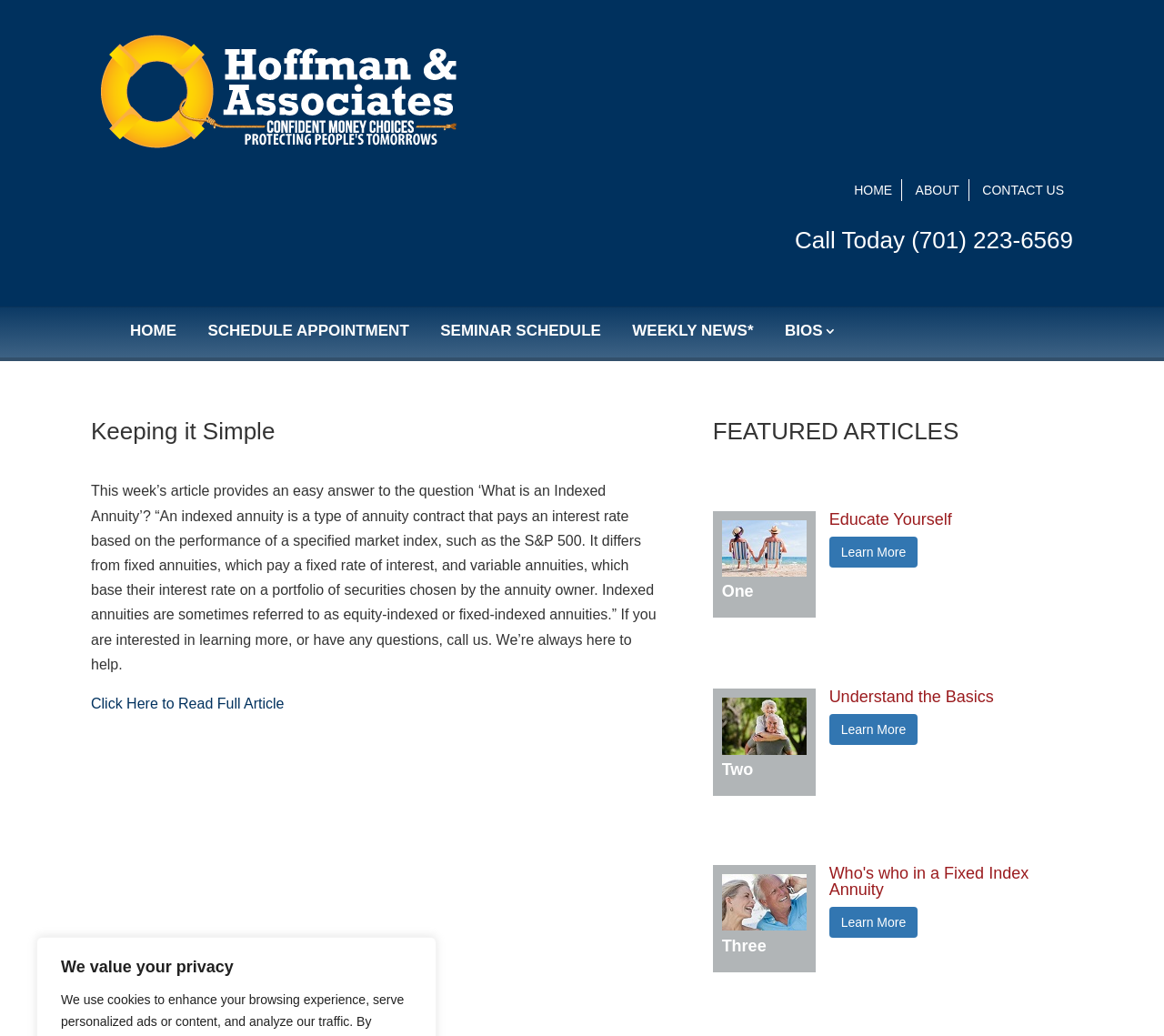Identify the bounding box coordinates of the element to click to follow this instruction: 'Go to the About Us page'. Ensure the coordinates are four float values between 0 and 1, provided as [left, top, right, bottom].

None